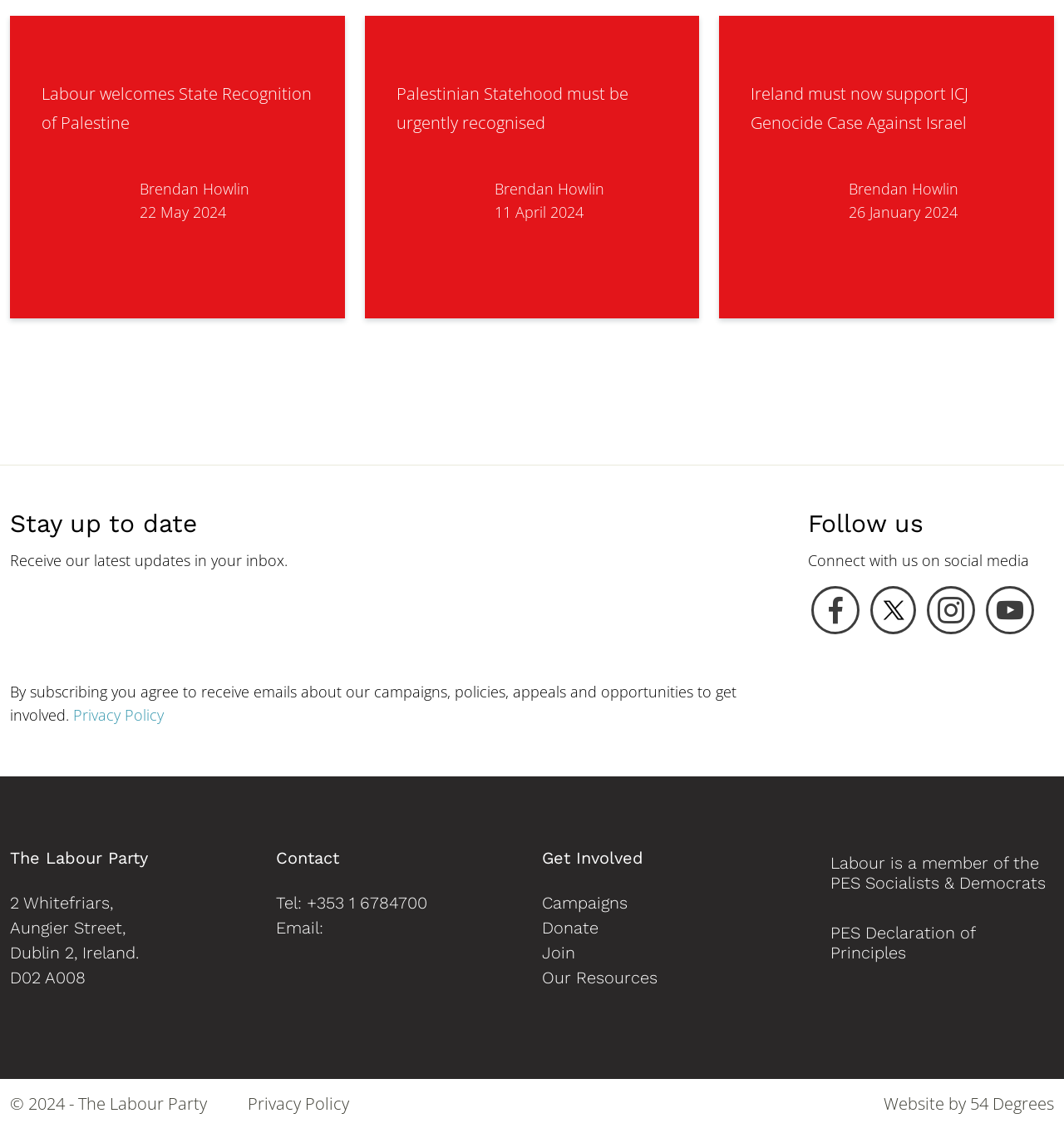For the given element description Terms & Conditions, determine the bounding box coordinates of the UI element. The coordinates should follow the format (top-left x, top-left y, bottom-right x, bottom-right y) and be within the range of 0 to 1.

None